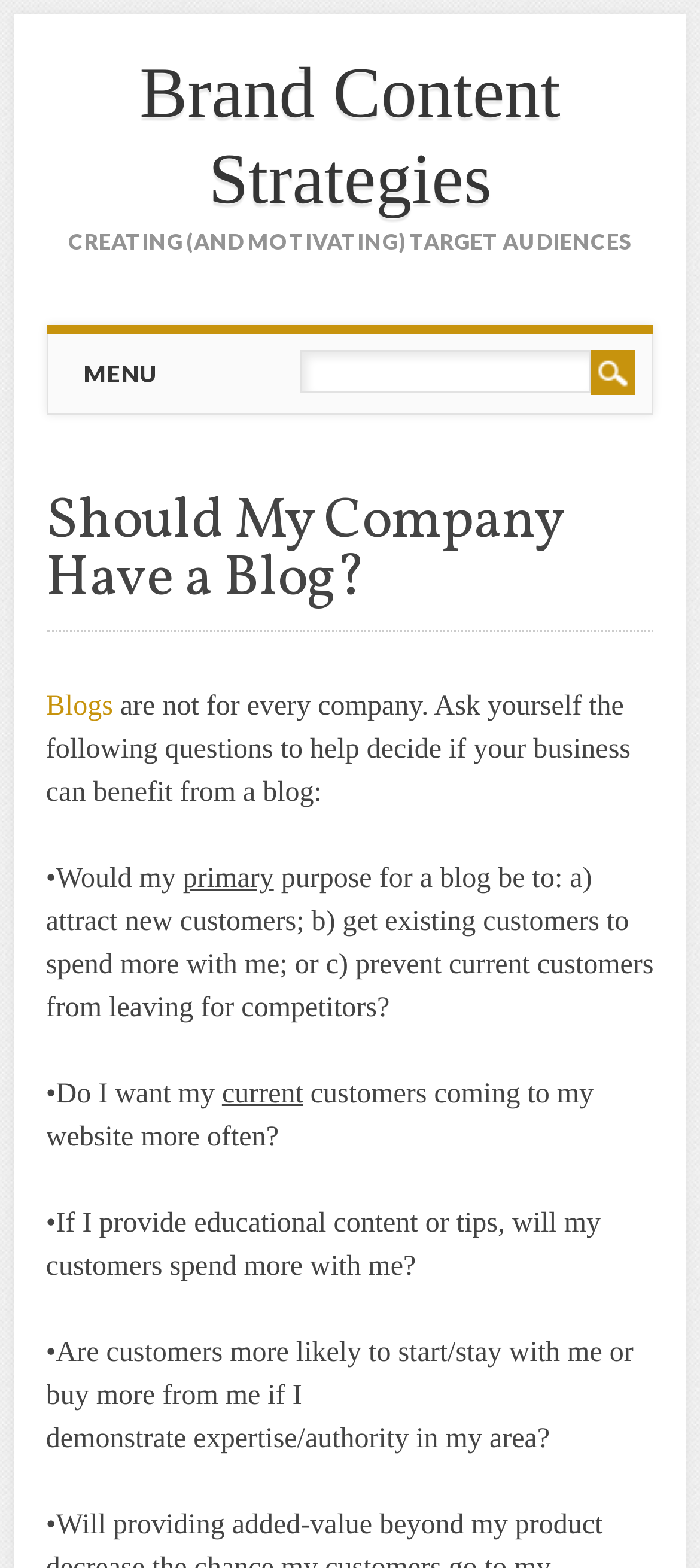Based on the visual content of the image, answer the question thoroughly: What is the main topic of the webpage?

The webpage is focused on helping businesses decide whether they should have a blog or not, and provides questions to consider when making this decision.